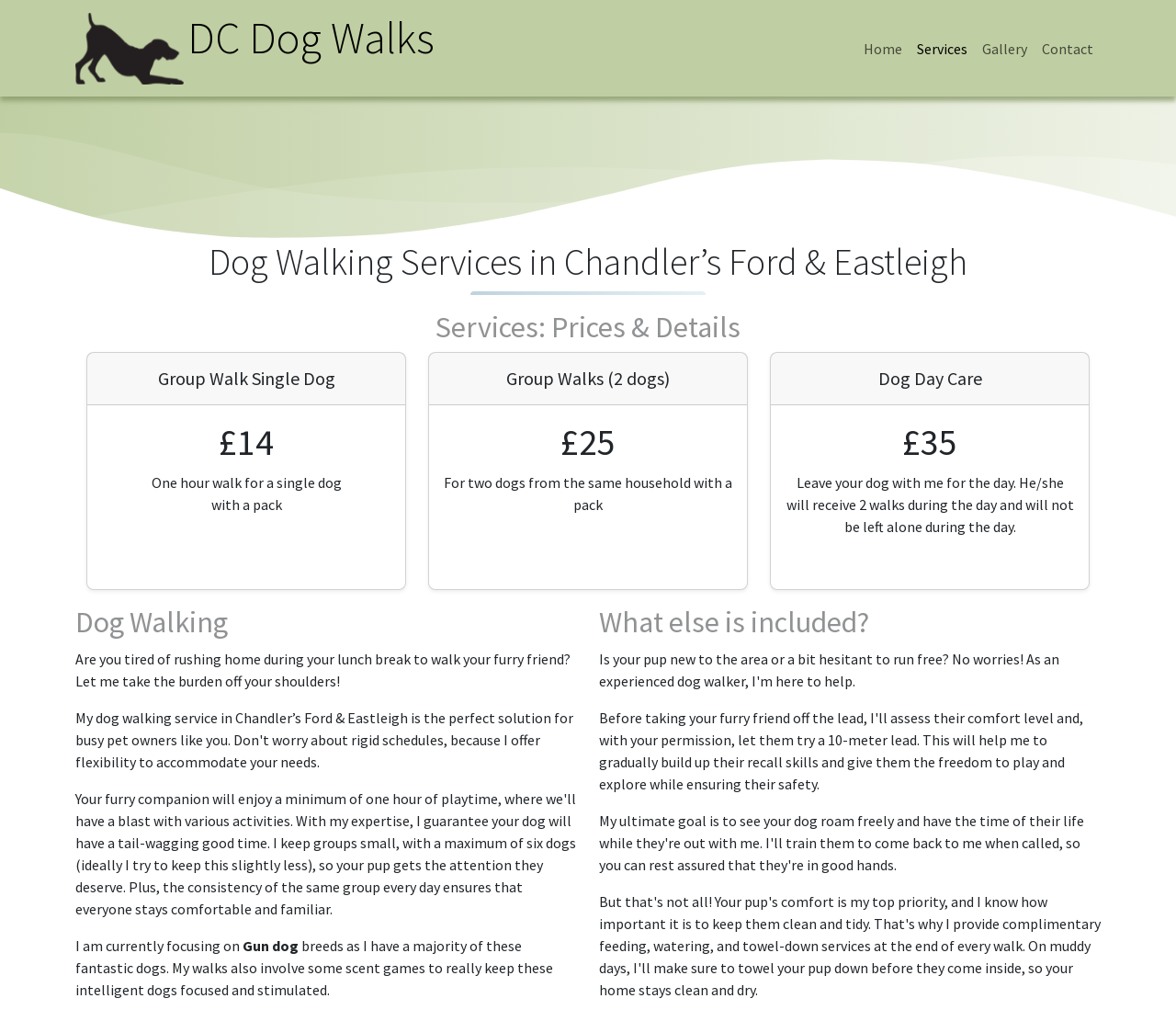Refer to the screenshot and answer the following question in detail:
How much does a group walk for a single dog cost?

According to the webpage, the price for a group walk for a single dog is listed as £14, which is mentioned under the 'Services: Prices & Details' section.